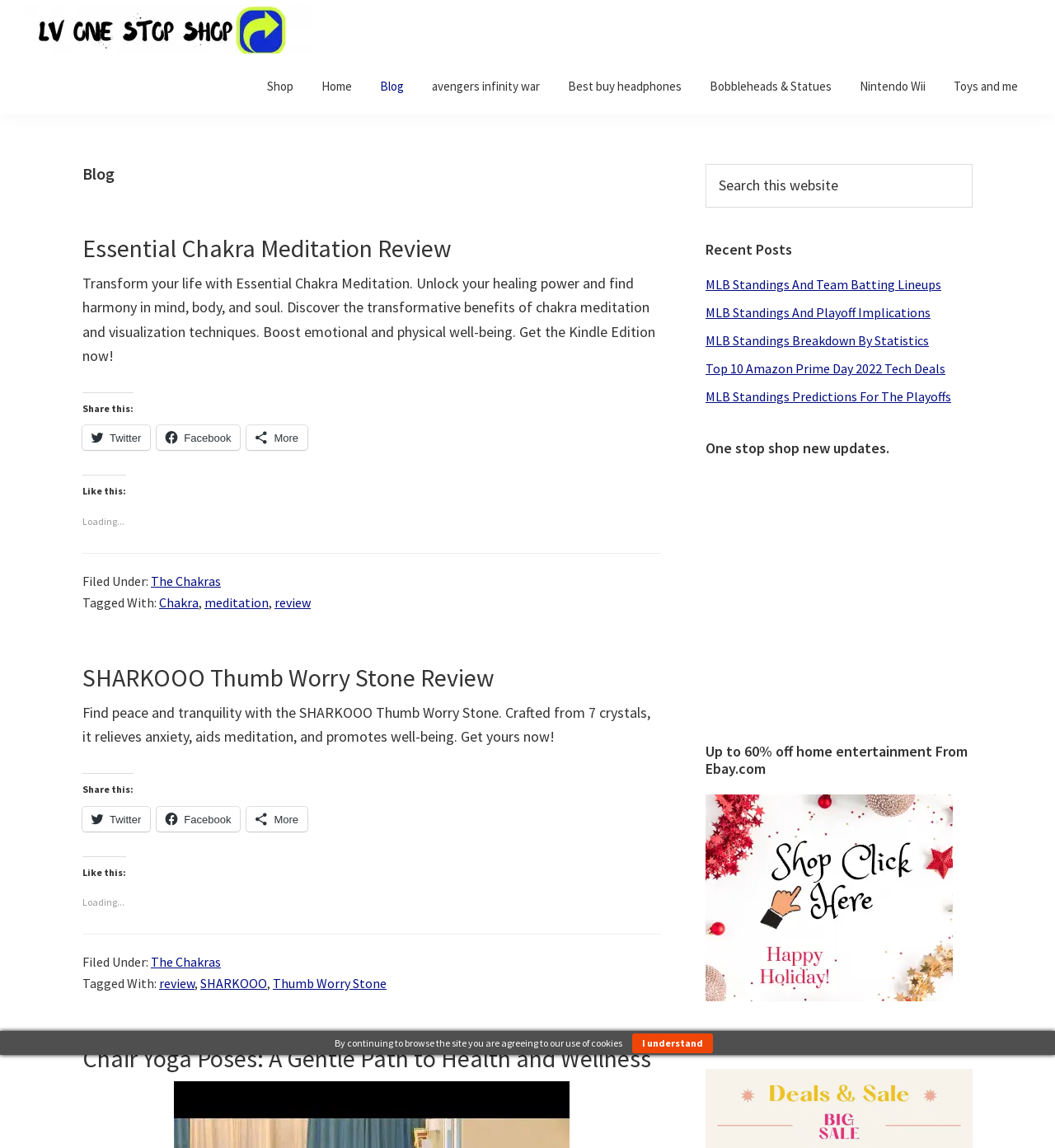Please identify the bounding box coordinates of the region to click in order to complete the task: "Read the 'Essential Chakra Meditation Review' article". The coordinates must be four float numbers between 0 and 1, specified as [left, top, right, bottom].

[0.078, 0.203, 0.627, 0.534]